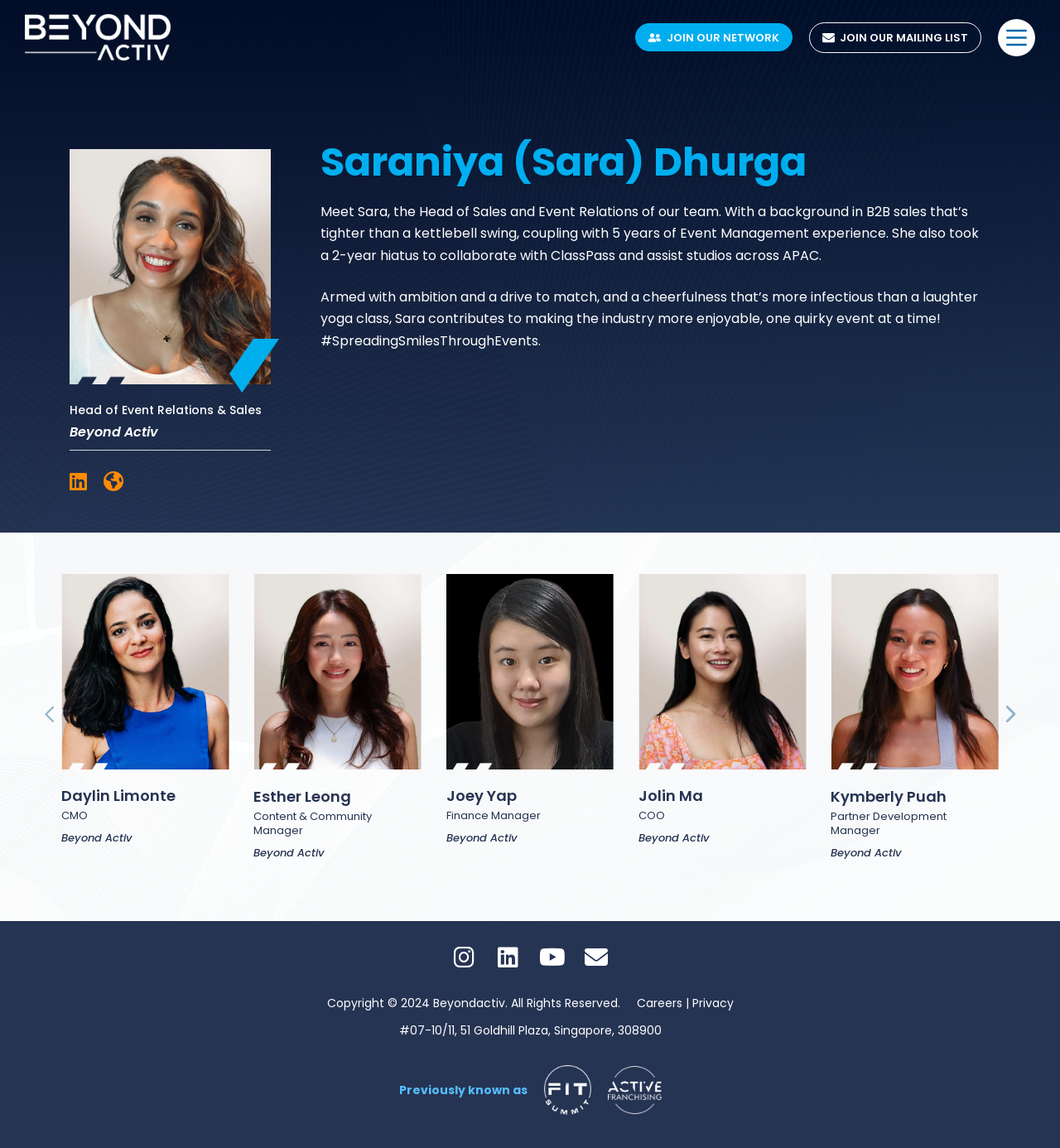Please determine the bounding box coordinates for the UI element described here. Use the format (top-left x, top-left y, bottom-right x, bottom-right y) with values bounded between 0 and 1: Join Our Mailing List

[0.763, 0.019, 0.926, 0.046]